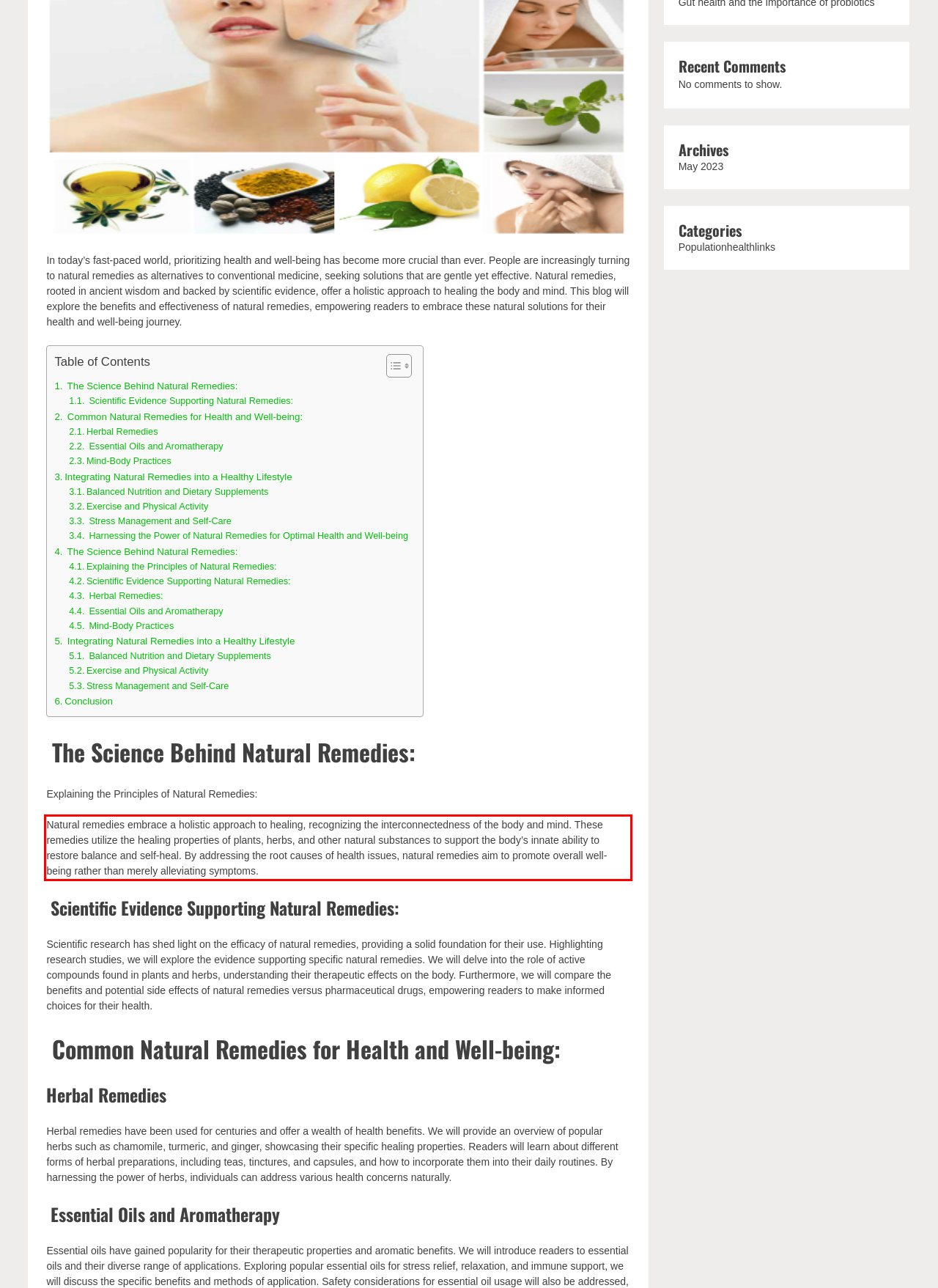You are provided with a webpage screenshot that includes a red rectangle bounding box. Extract the text content from within the bounding box using OCR.

Natural remedies embrace a holistic approach to healing, recognizing the interconnectedness of the body and mind. These remedies utilize the healing properties of plants, herbs, and other natural substances to support the body’s innate ability to restore balance and self-heal. By addressing the root causes of health issues, natural remedies aim to promote overall well-being rather than merely alleviating symptoms.